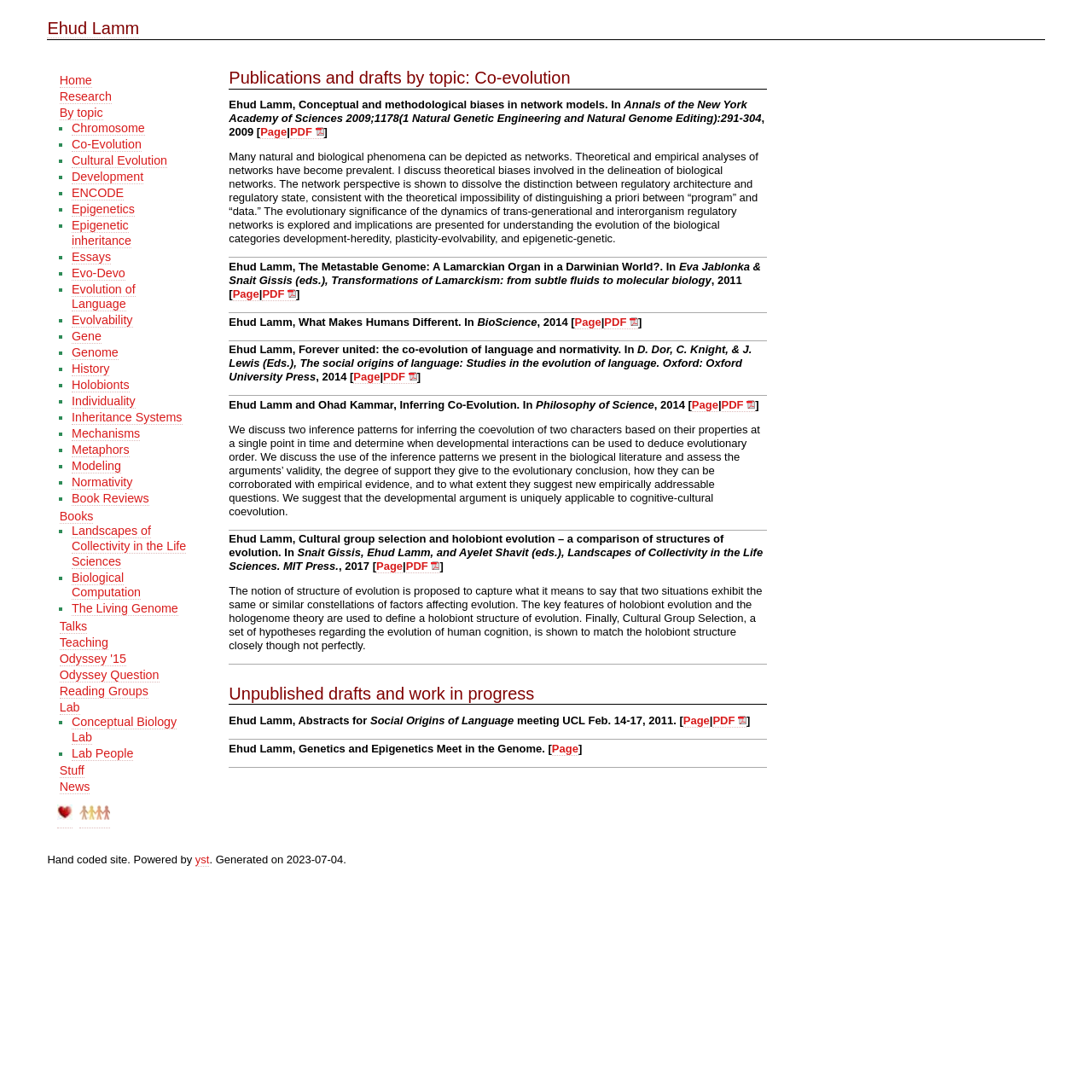What is the name of the person on this webpage?
With the help of the image, please provide a detailed response to the question.

The webpage has a heading element with the text 'Ehud Lamm', which suggests that the webpage is about this person.